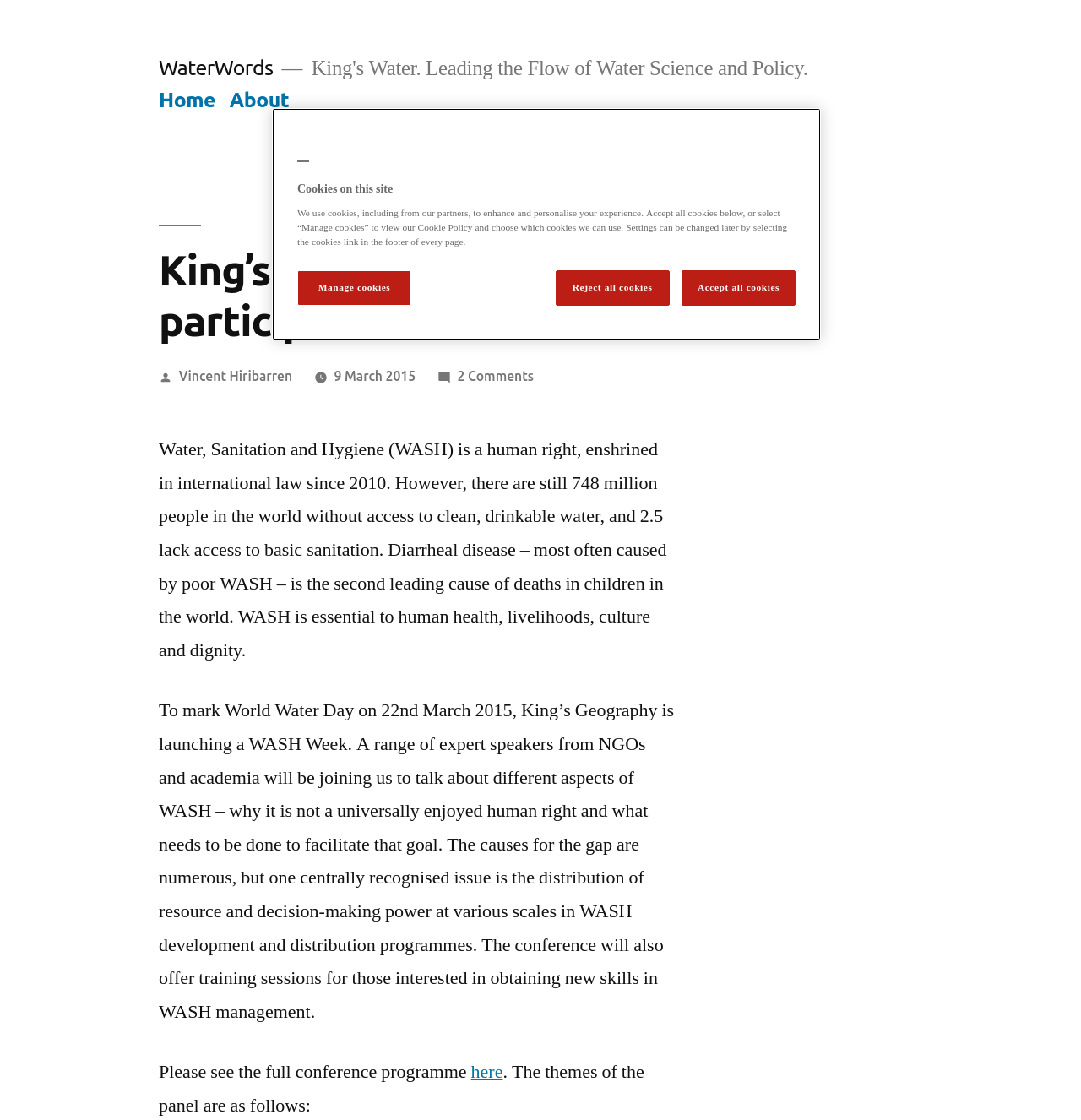Respond concisely with one word or phrase to the following query:
How many comments are there on the article about WASH Week 2015?

2 Comments